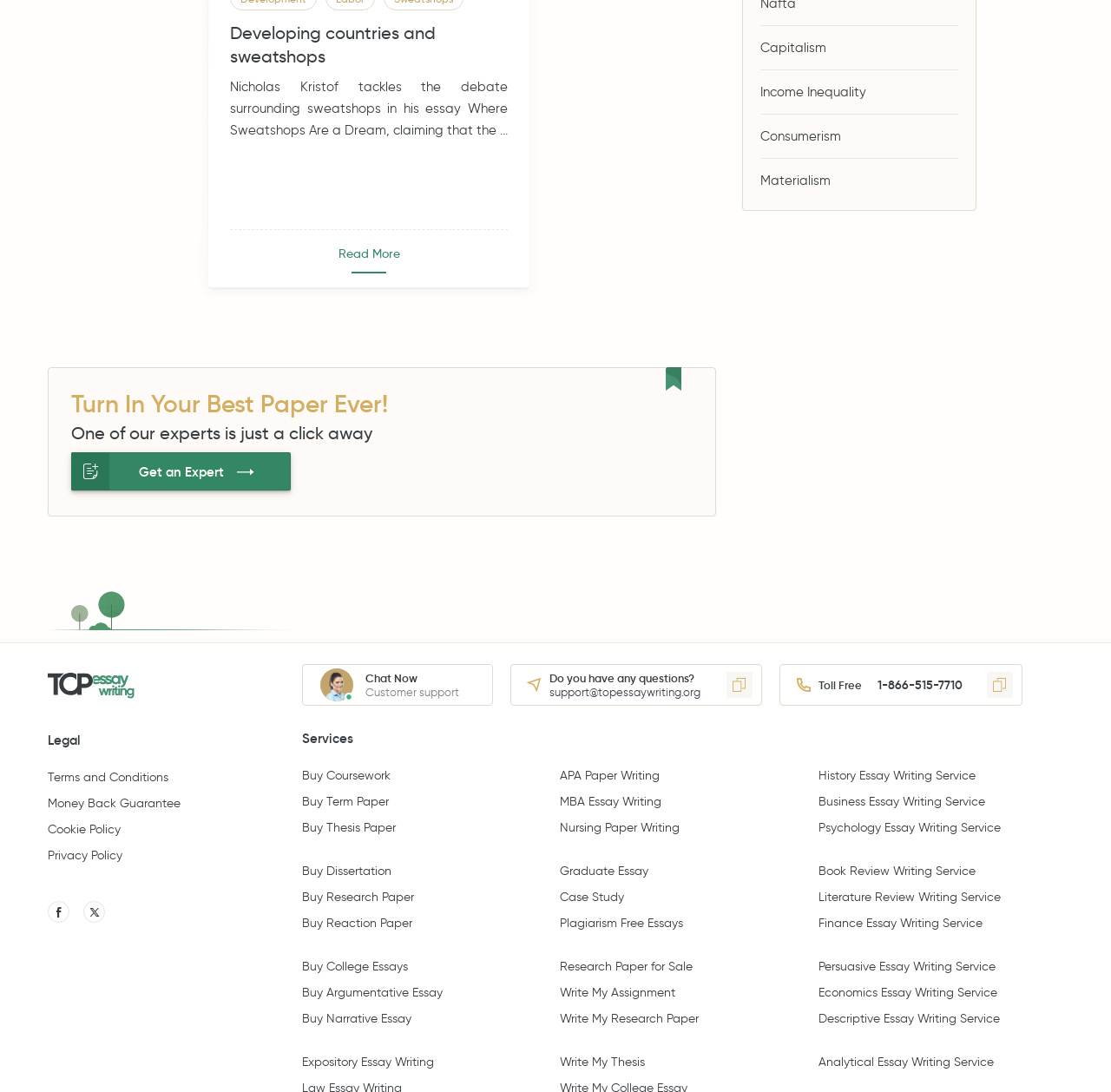Determine the bounding box for the described UI element: "Cookie Policy".

[0.043, 0.748, 0.109, 0.772]